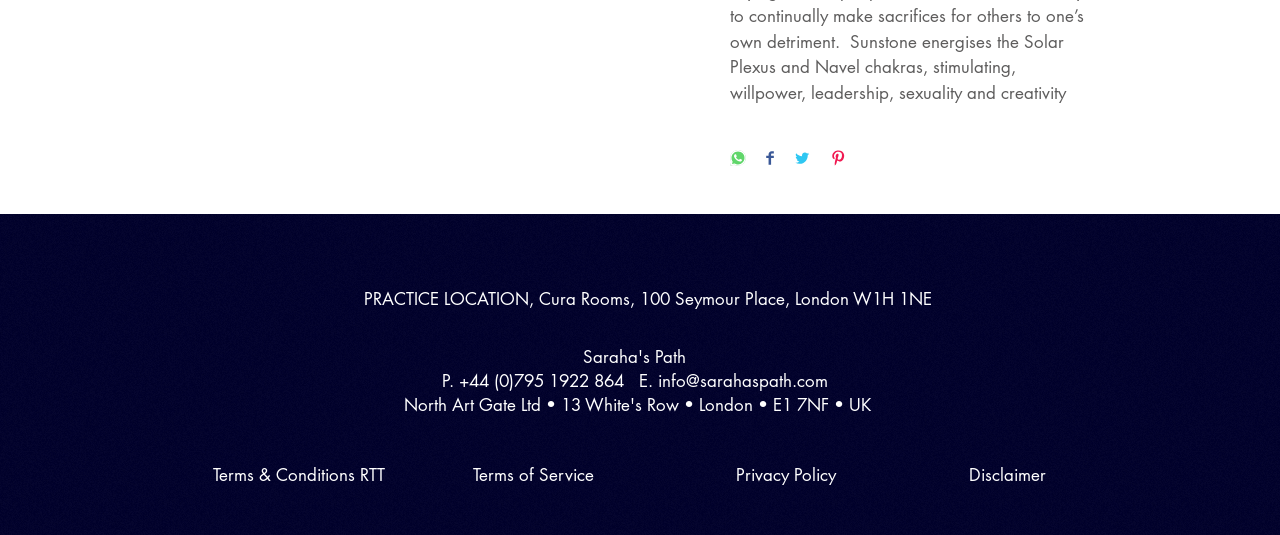Using the format (top-left x, top-left y, bottom-right x, bottom-right y), provide the bounding box coordinates for the described UI element. All values should be floating point numbers between 0 and 1: Privacy Policy

[0.555, 0.867, 0.673, 0.914]